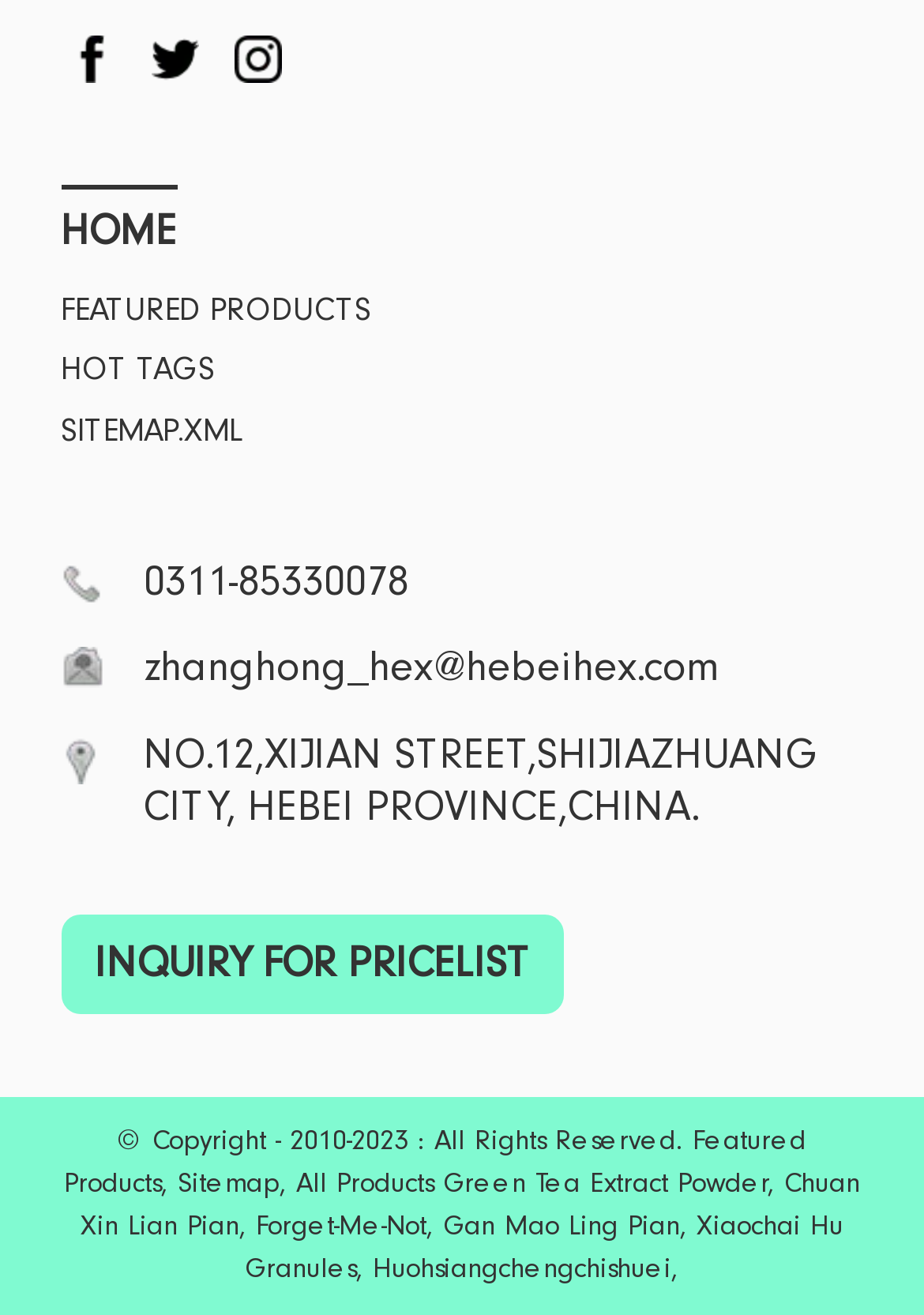Answer succinctly with a single word or phrase:
What is the copyright year range?

2010-2023